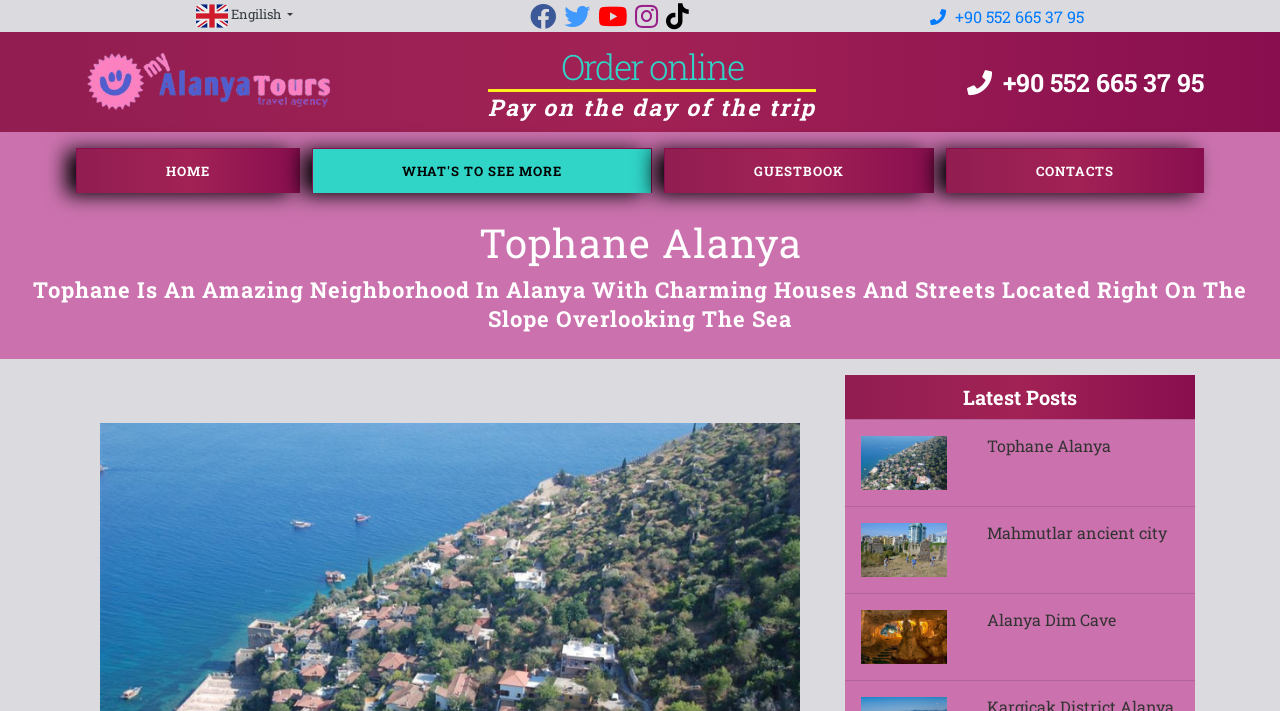Please determine the bounding box coordinates for the element that should be clicked to follow these instructions: "Check 'Celebrity Then and Now'".

None